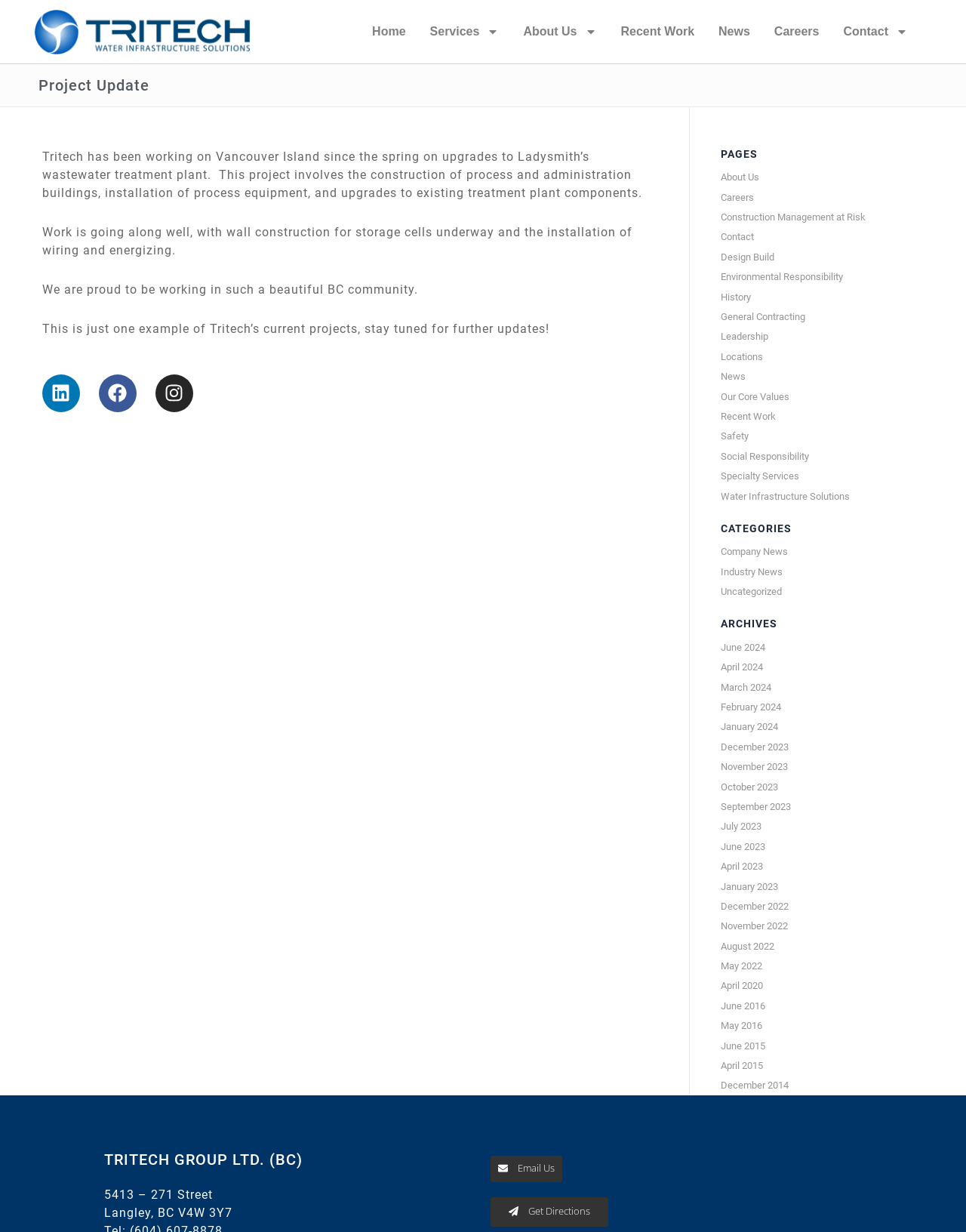Give a short answer using one word or phrase for the question:
What are the categories listed on the webpage?

Company News, Industry News, Uncategorized